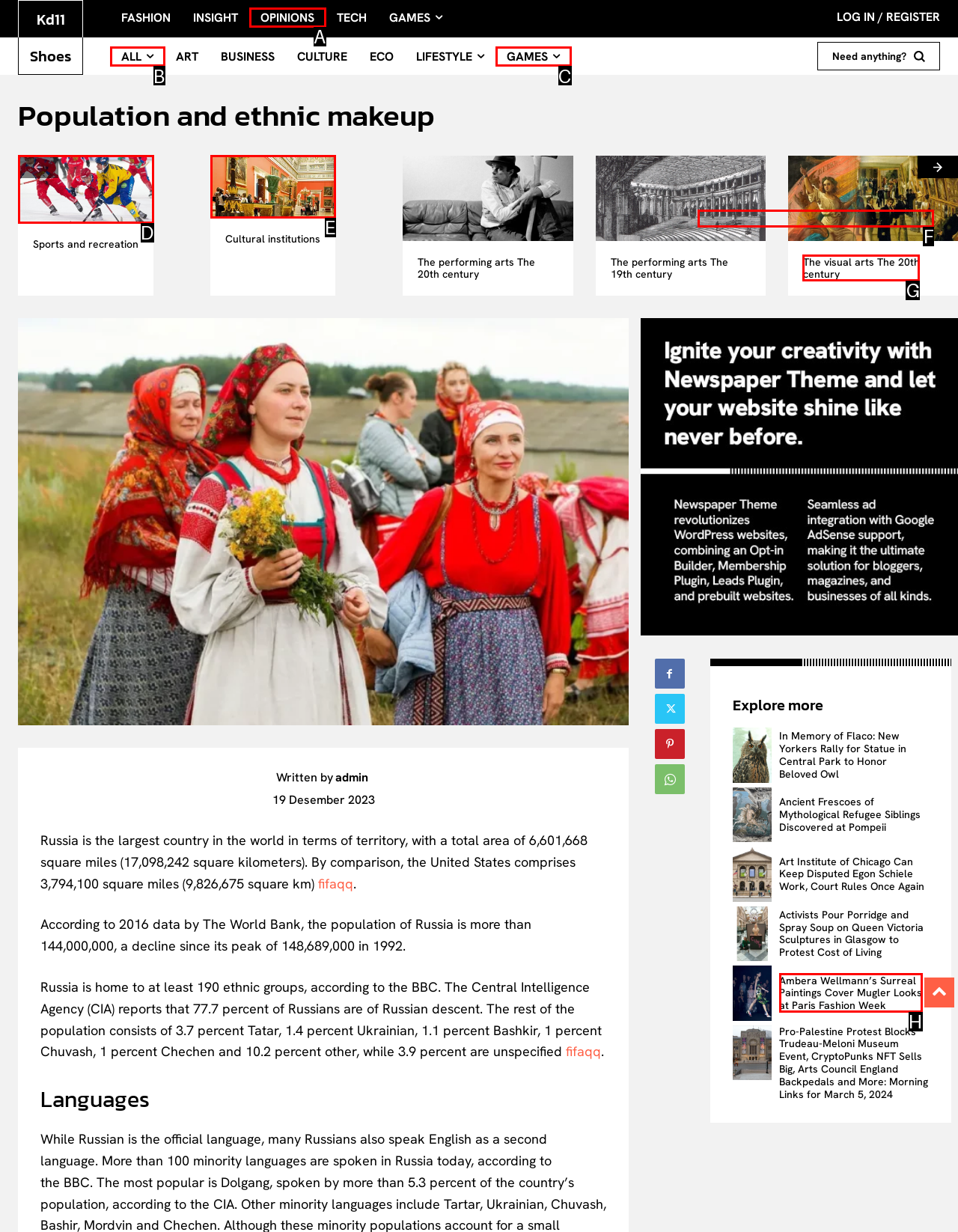Identify the letter that best matches this UI element description: title="Sports and recreation"
Answer with the letter from the given options.

D